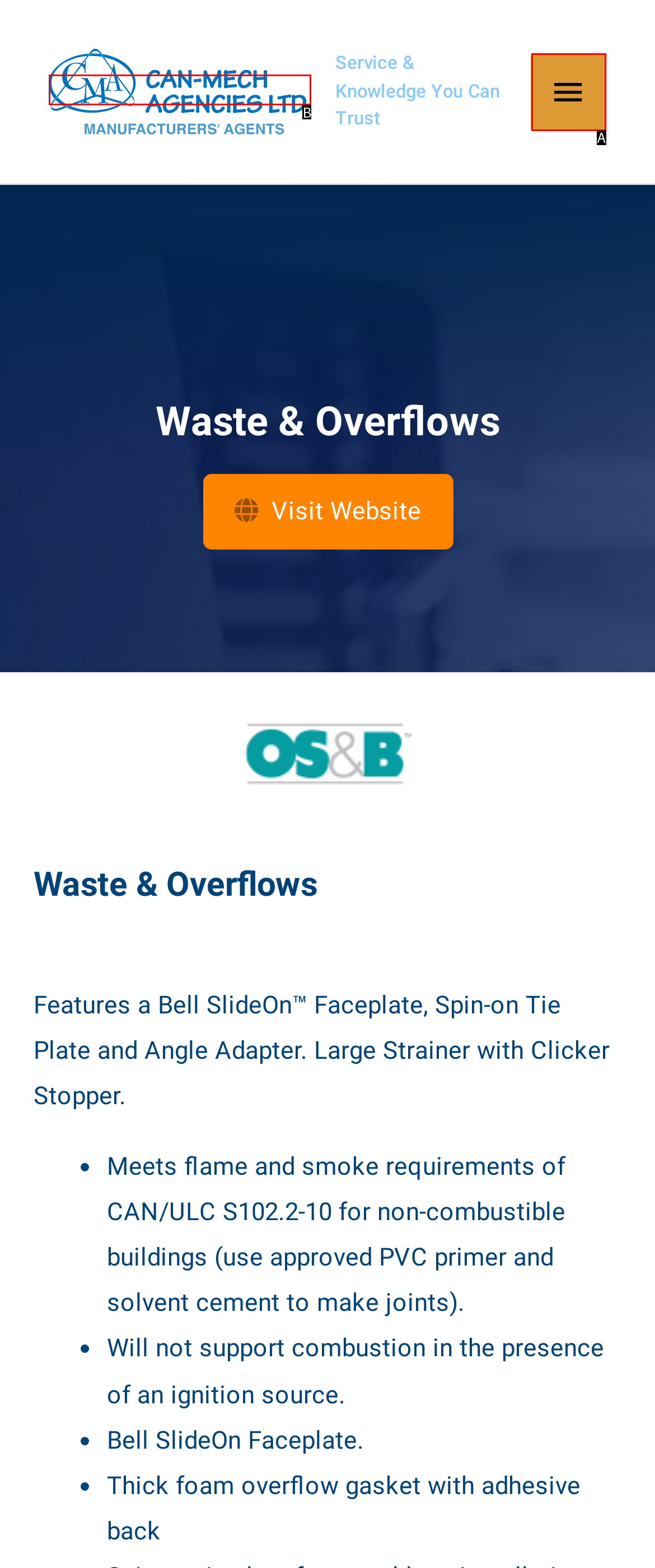Assess the description: alt="Can-Mech Agencies Ltd." and select the option that matches. Provide the letter of the chosen option directly from the given choices.

B